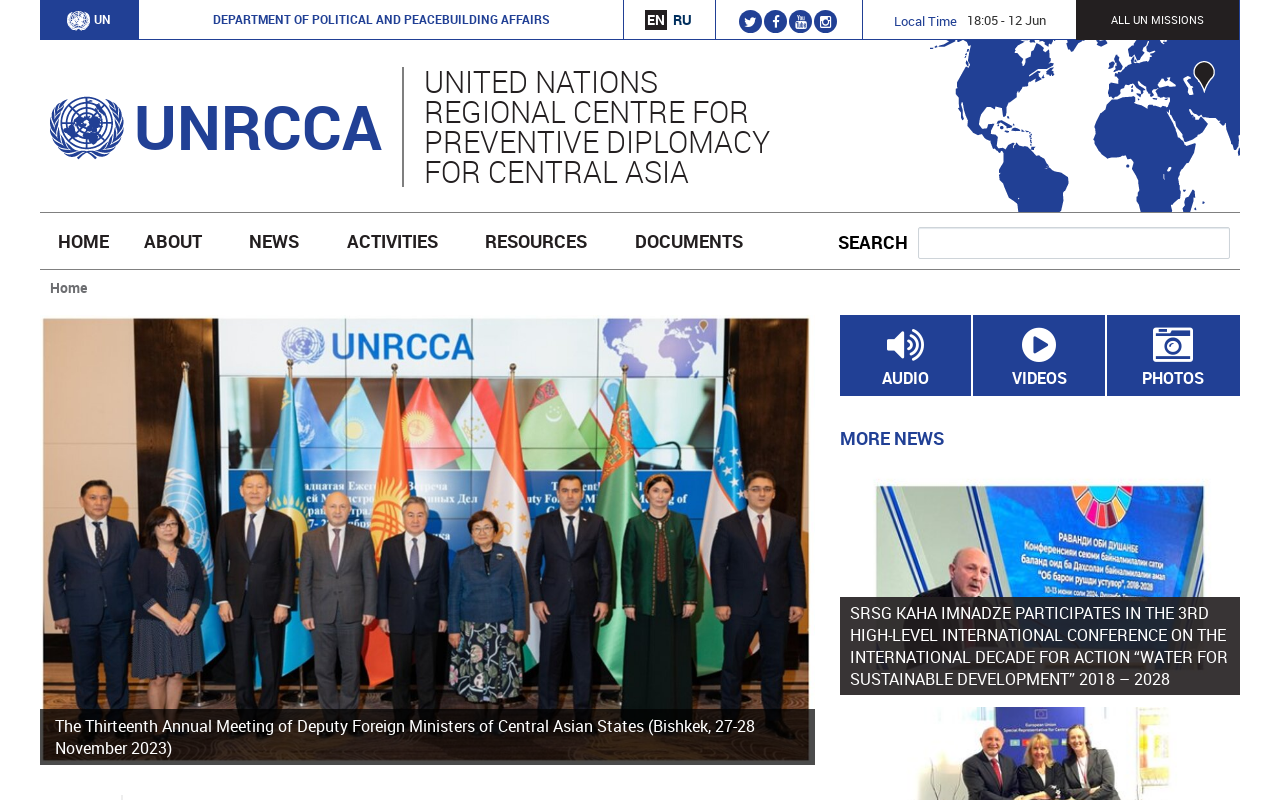What are the social media links available?
Please craft a detailed and exhaustive response to the question.

I found the social media links by looking at the links with icons and corresponding OCR text '', '', '', and '' which are located below the UN logo and navigation links.